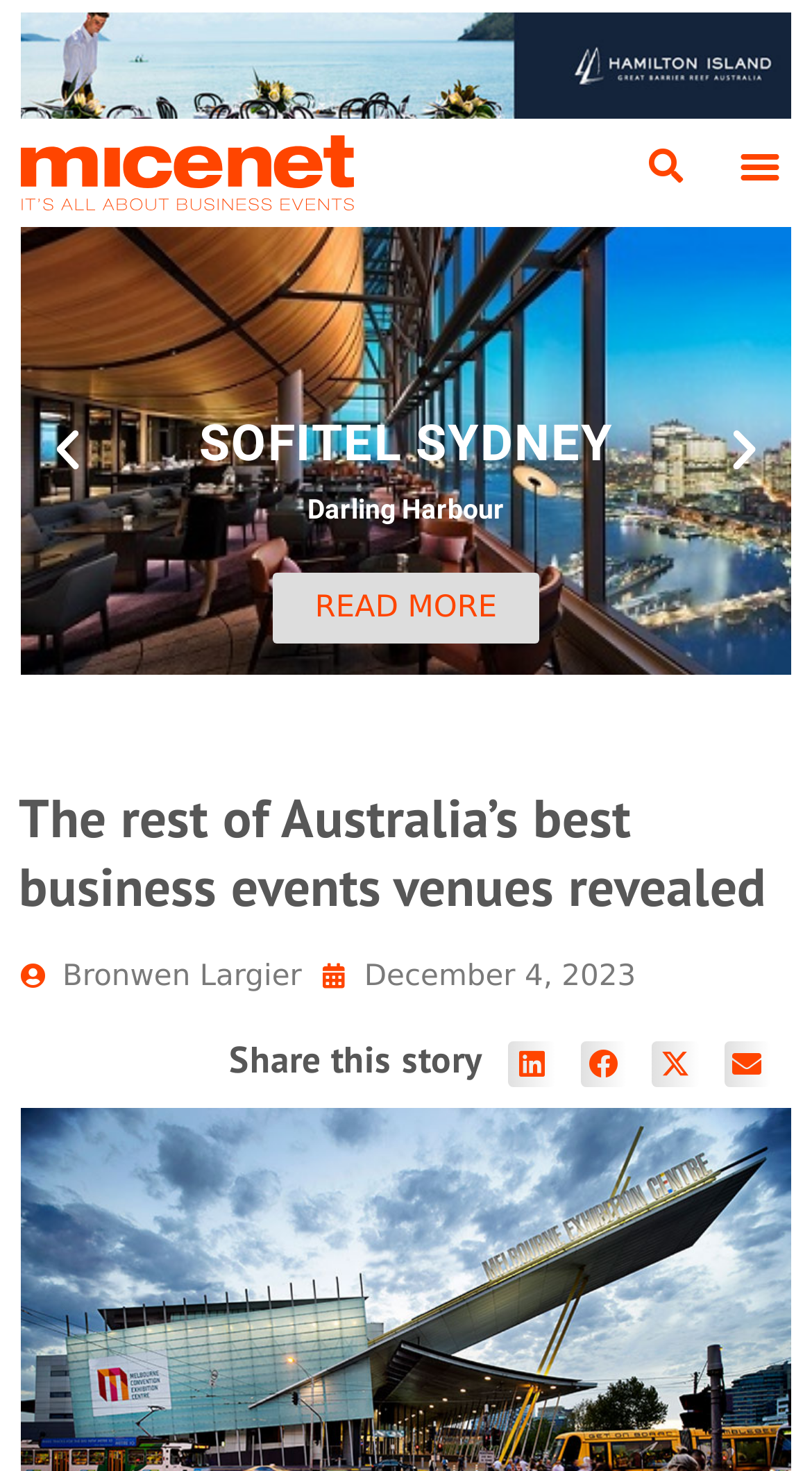Please determine the bounding box coordinates of the clickable area required to carry out the following instruction: "Click the micenet logo". The coordinates must be four float numbers between 0 and 1, represented as [left, top, right, bottom].

[0.026, 0.092, 0.436, 0.143]